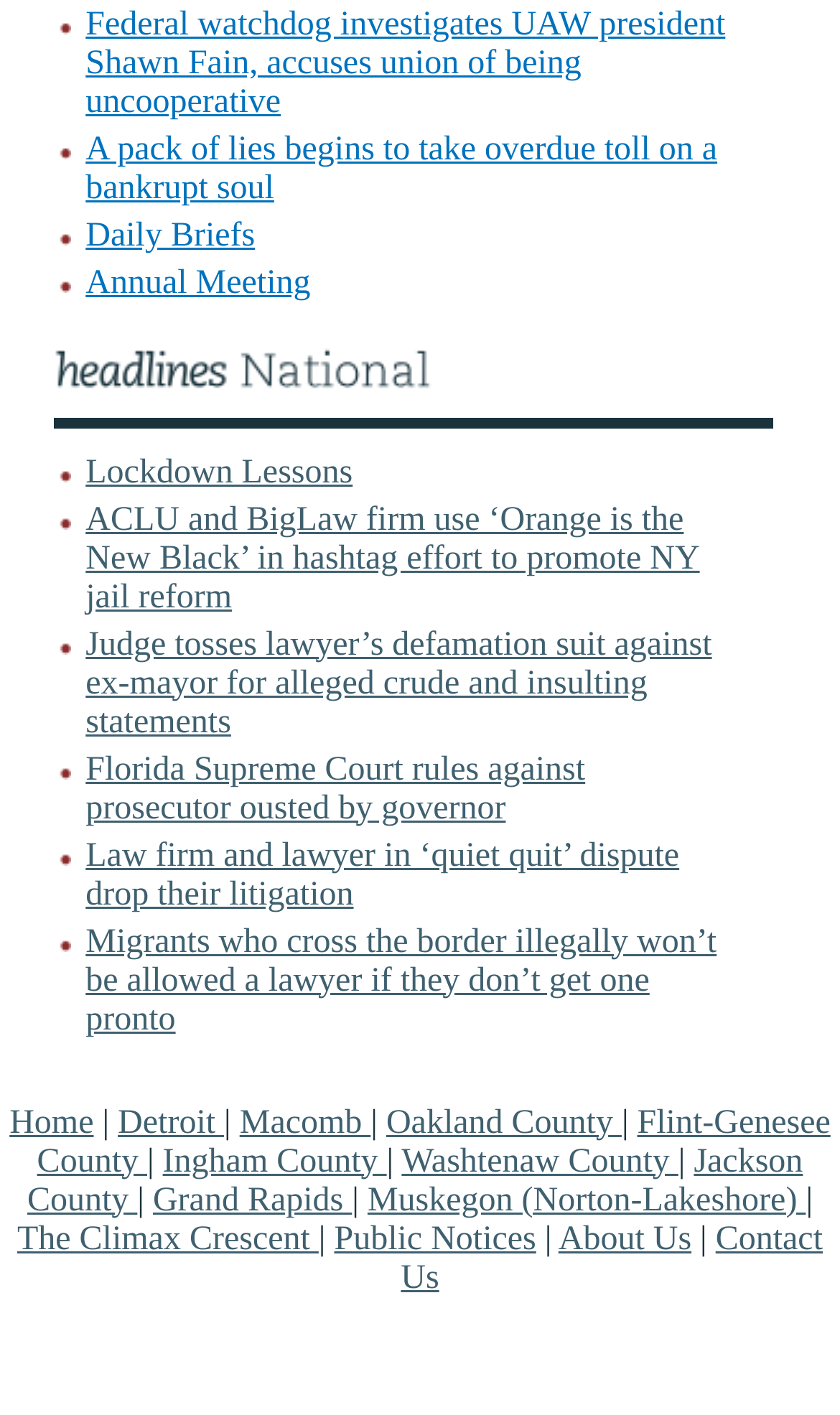Locate the bounding box coordinates of the area where you should click to accomplish the instruction: "Read news about Federal watchdog investigates UAW president Shawn Fain".

[0.102, 0.004, 0.864, 0.085]